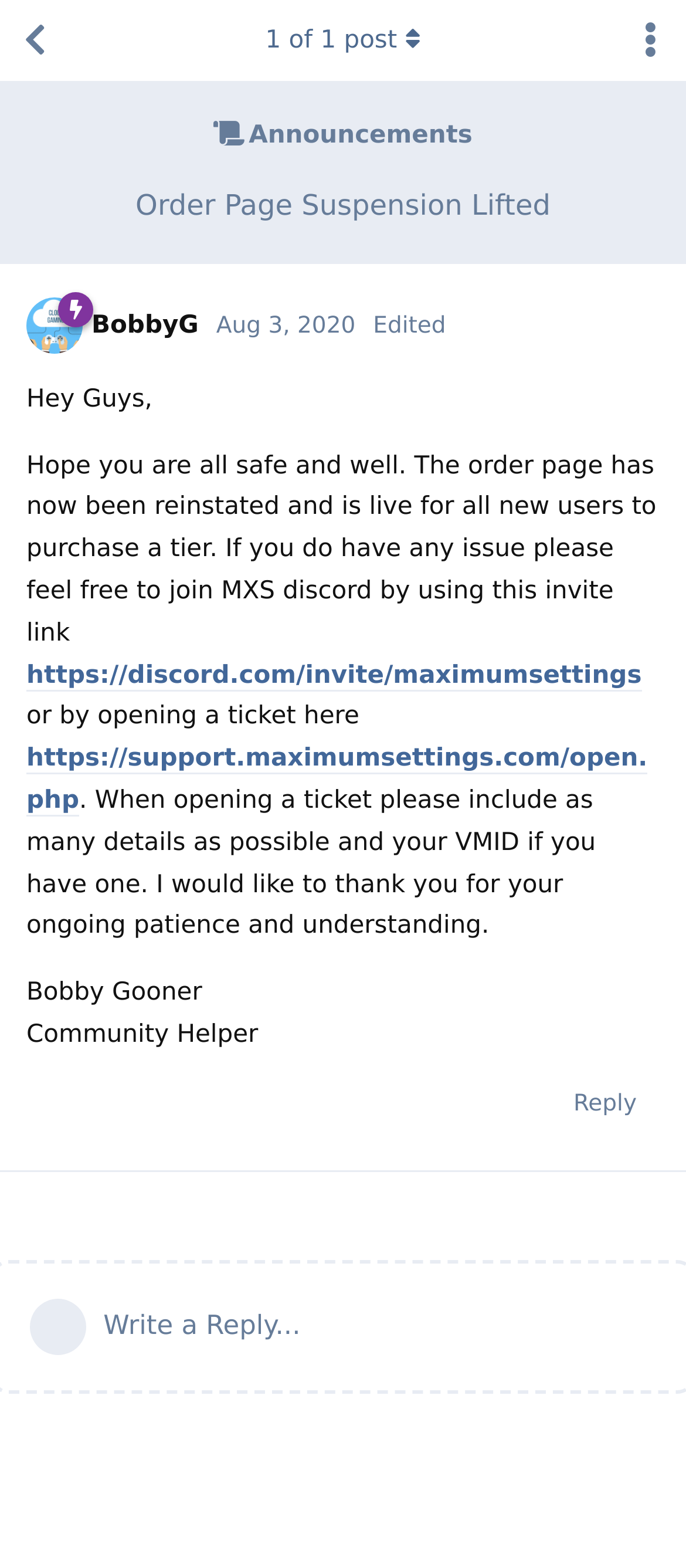Please identify the bounding box coordinates of the element I should click to complete this instruction: 'View announcements'. The coordinates should be given as four float numbers between 0 and 1, like this: [left, top, right, bottom].

[0.293, 0.074, 0.707, 0.101]